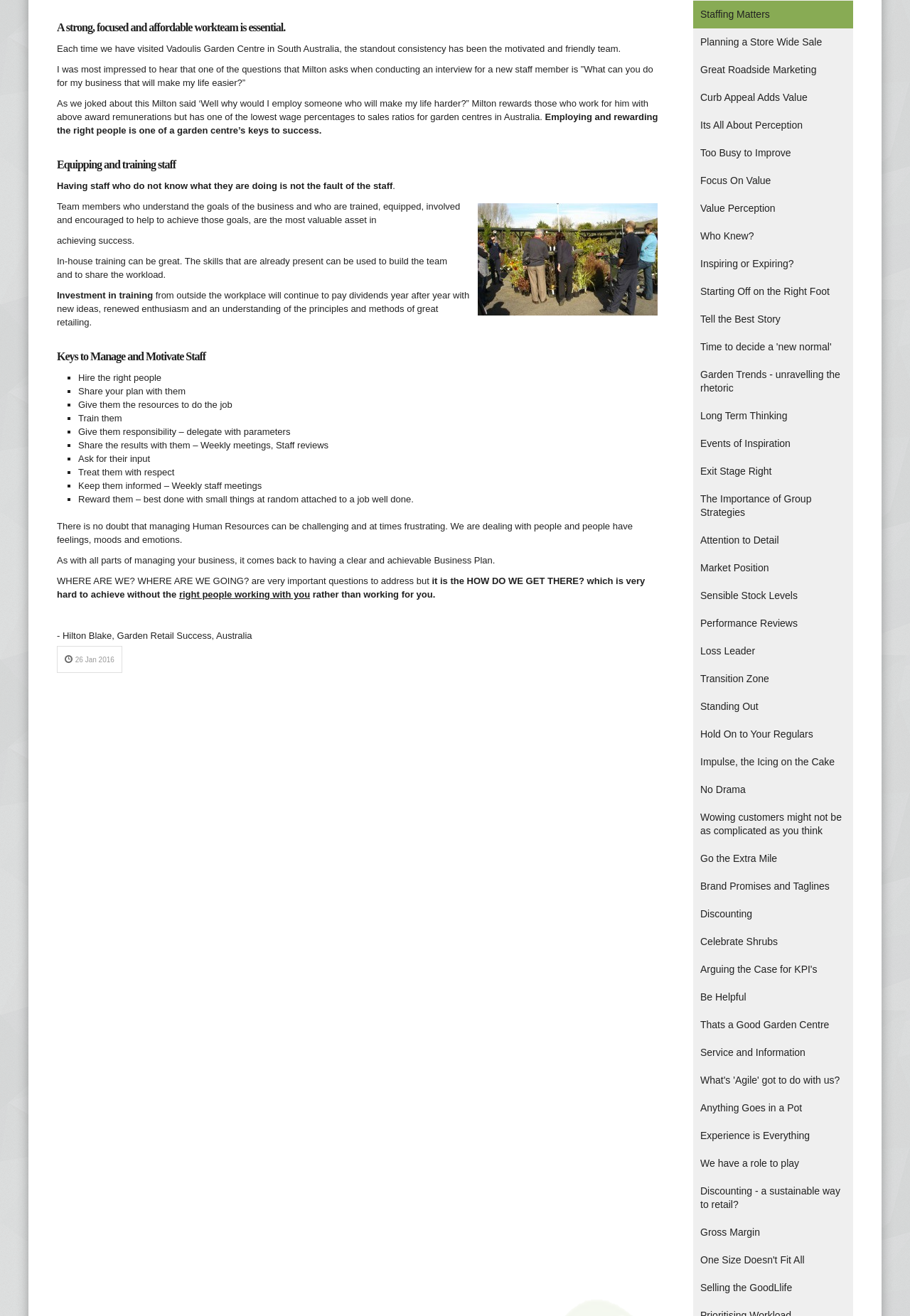Determine the coordinates of the bounding box that should be clicked to complete the instruction: "Click on the 'Debock Font Family Free Download' link". The coordinates should be represented by four float numbers between 0 and 1: [left, top, right, bottom].

None